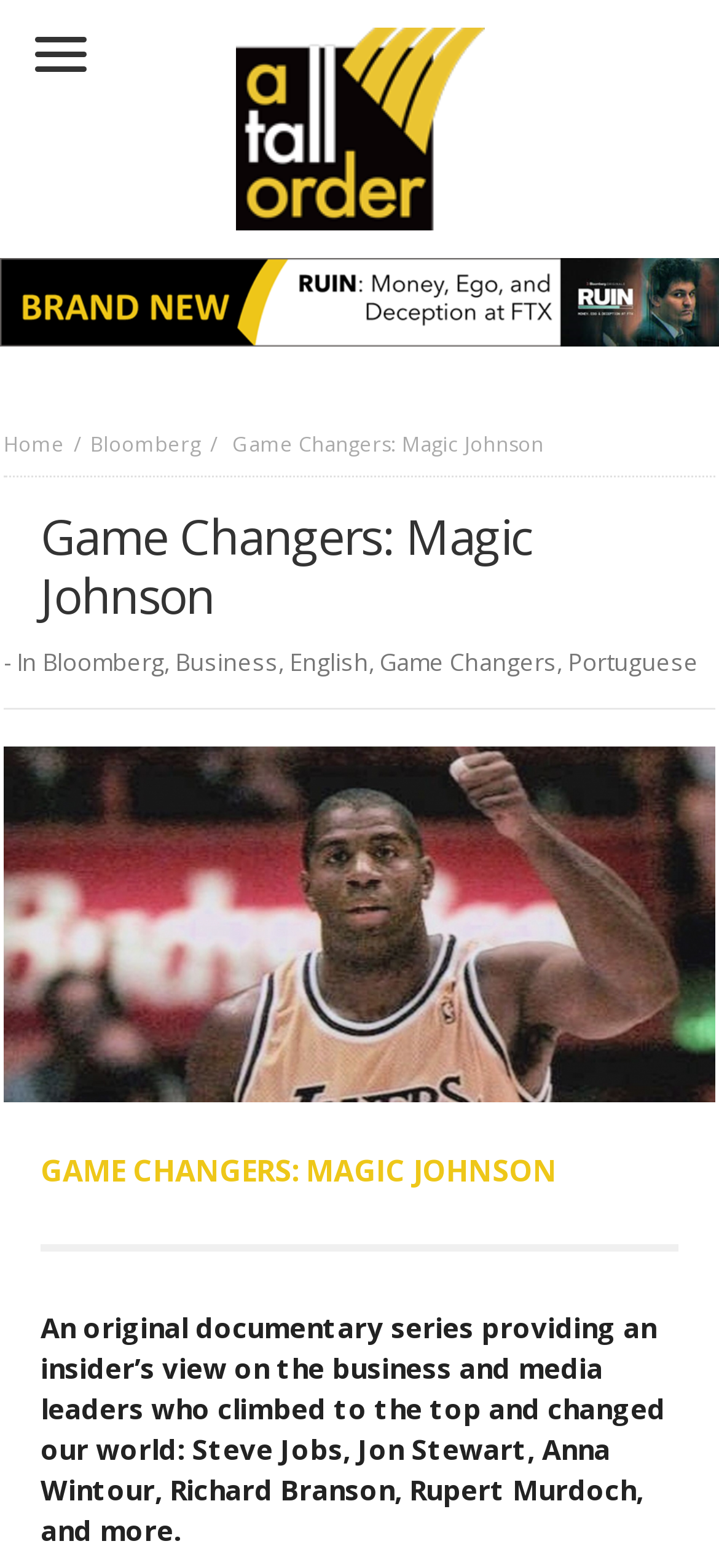What is the language of the webpage?
Give a single word or phrase answer based on the content of the image.

English